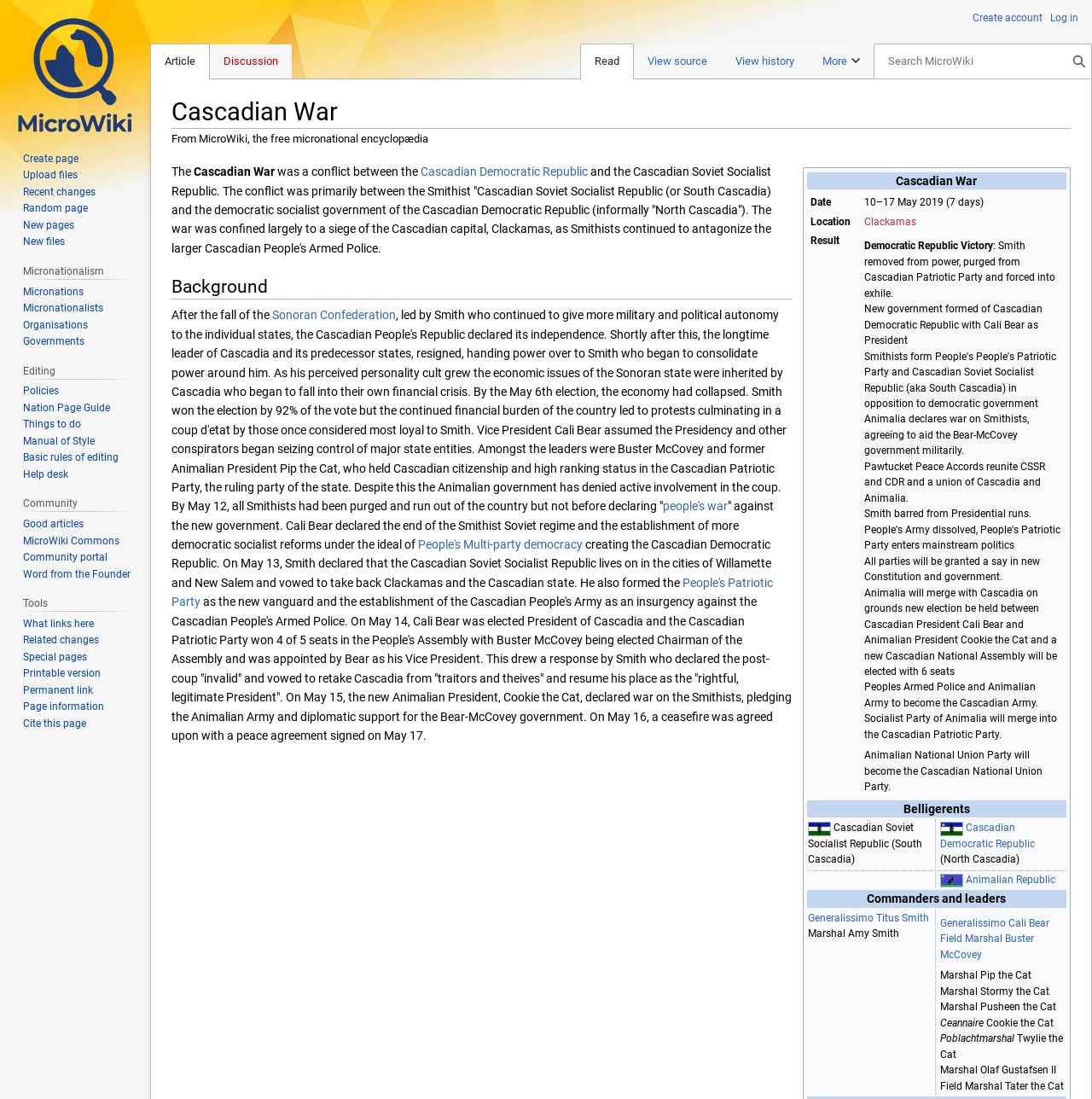Find the bounding box coordinates of the clickable area that will achieve the following instruction: "Click on the link to learn more about Cascadian Democratic Republic".

[0.861, 0.748, 0.948, 0.773]